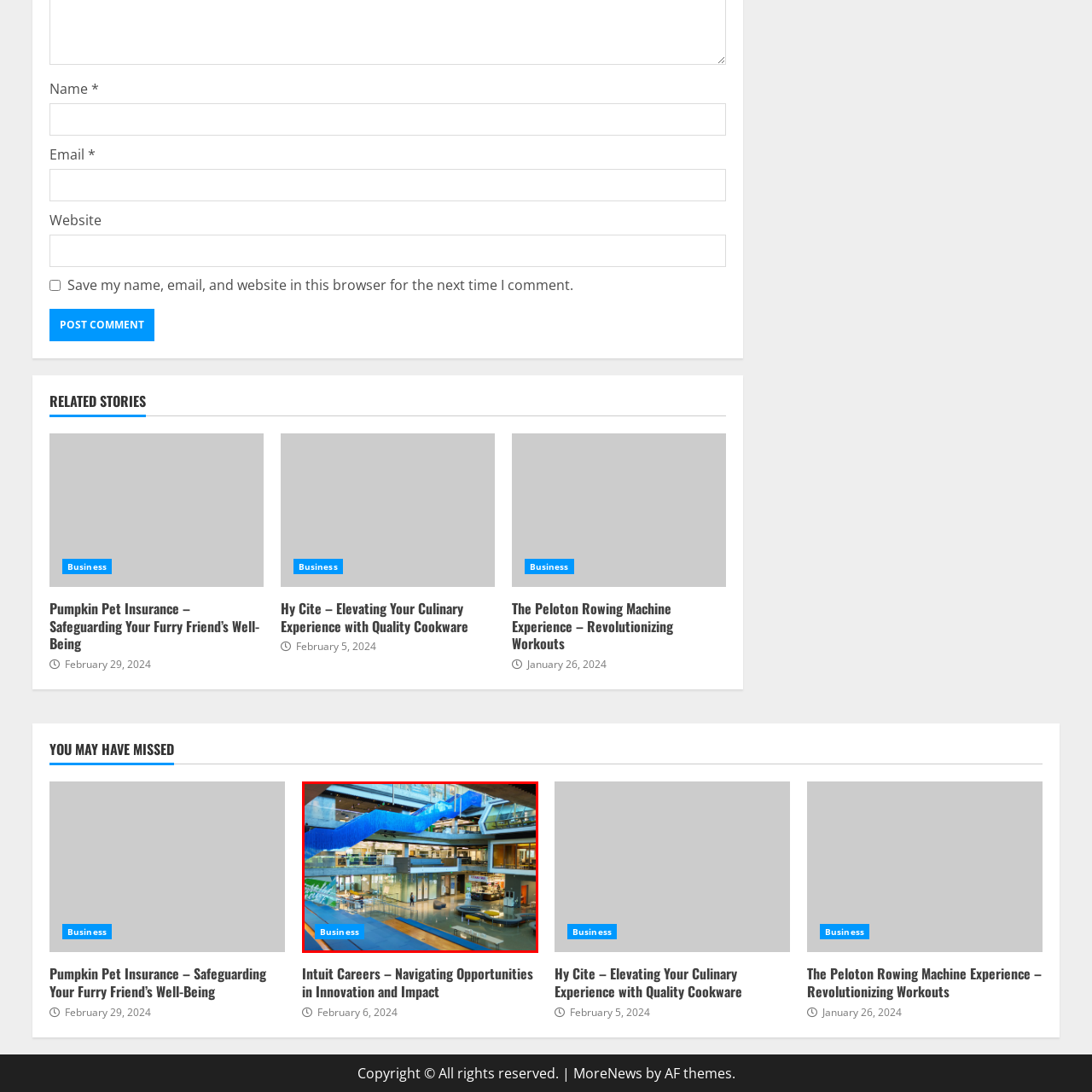Generate a detailed description of the content found inside the red-outlined section of the image.

The image showcases a vibrant and modern office atrium, characterized by an open layout filled with natural light. A striking blue staircase winds through the space, leading to upper levels adorned with lush greenery. The interior design features contemporary furniture, including cozy seating areas, tables, and colorful accents that invite collaboration and creativity. In the background, people can be seen engaging in various activities, highlighting the dynamic atmosphere of the workplace. The prominent "Business" label in the foreground suggests a focus on professional engagements and innovative endeavors within this visually appealing environment.